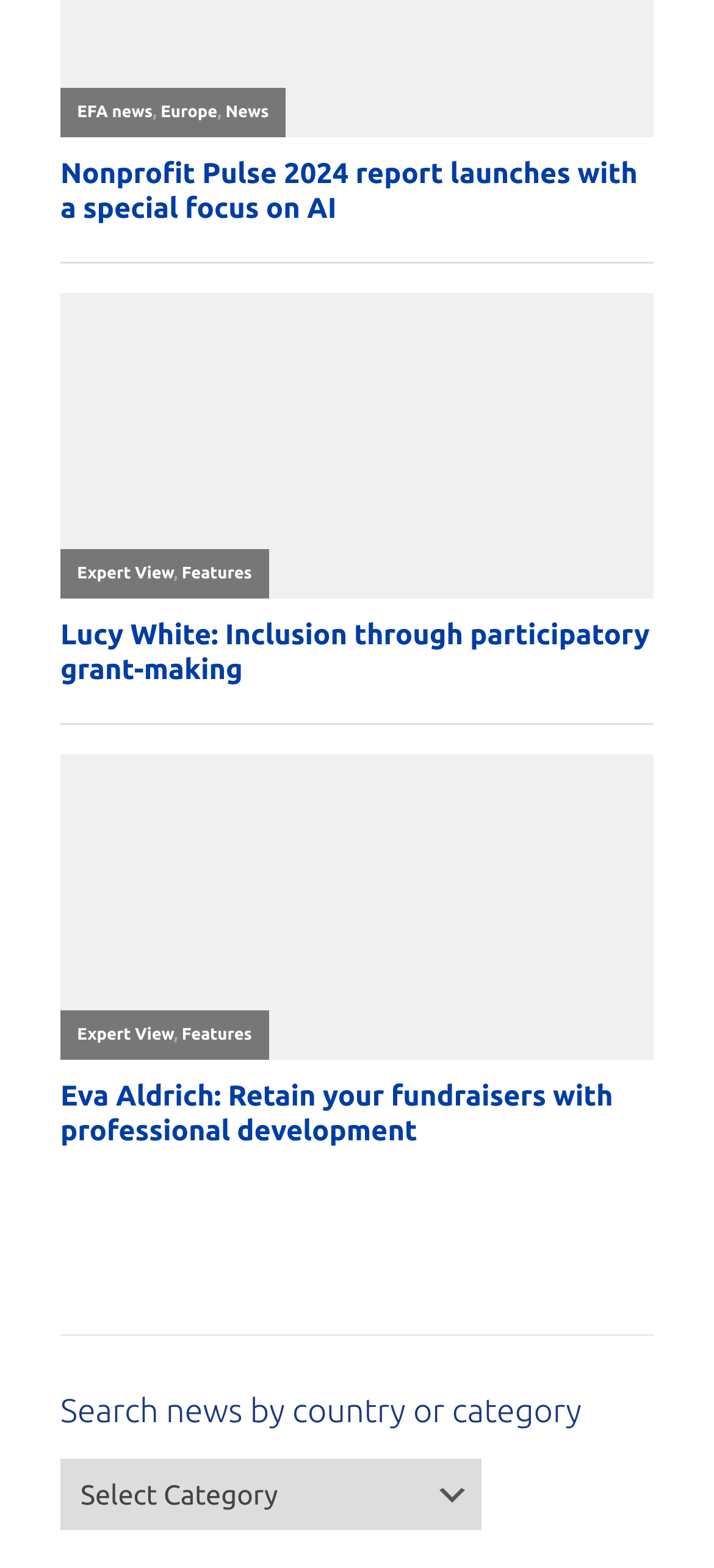Can you specify the bounding box coordinates of the area that needs to be clicked to fulfill the following instruction: "Read the article about Nonprofit Pulse 2024 report"?

[0.085, 0.099, 0.915, 0.143]